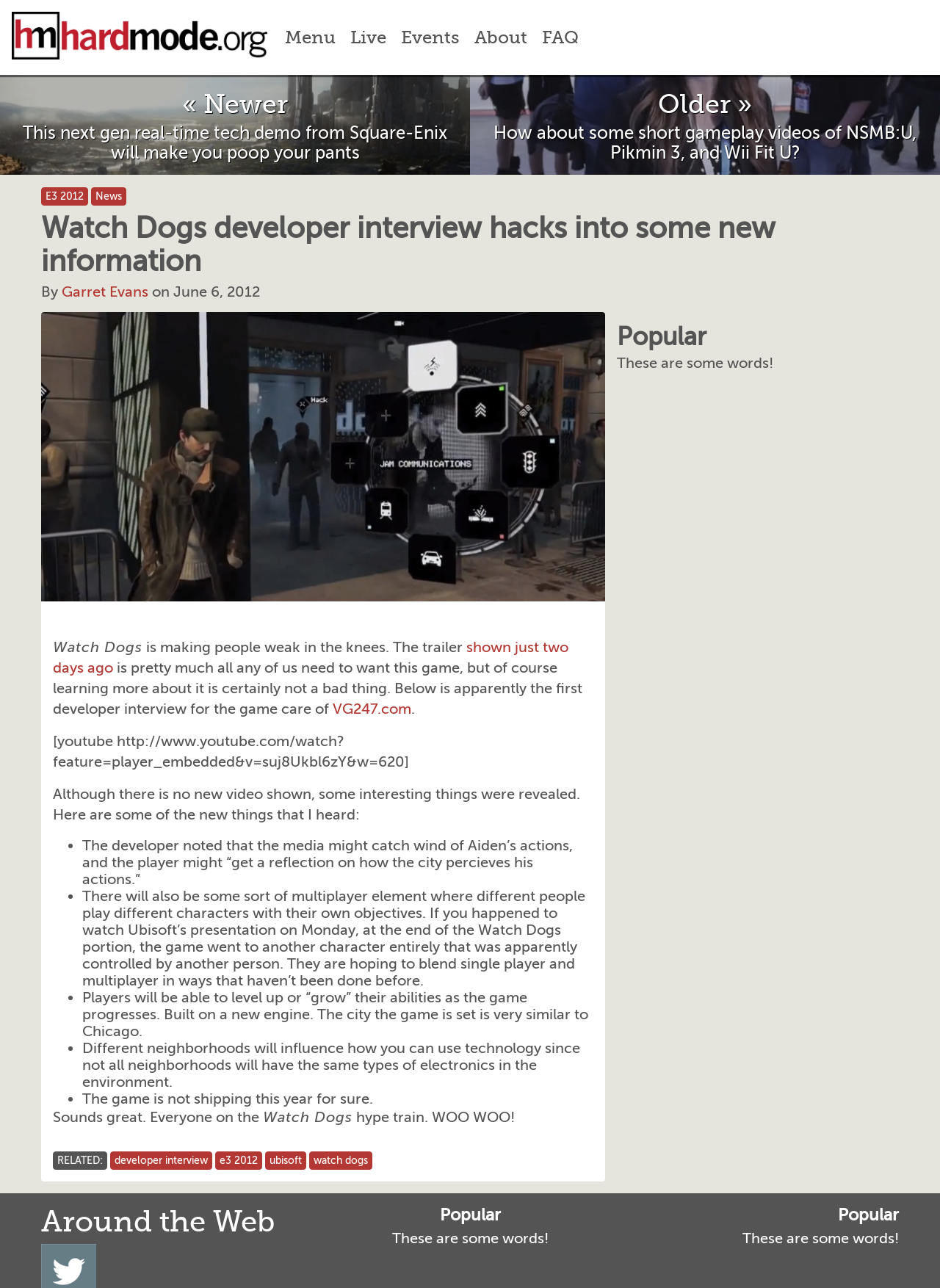What is the date of the article?
Please provide a comprehensive and detailed answer to the question.

The date of the article is mentioned as 'June 6, 2012'.